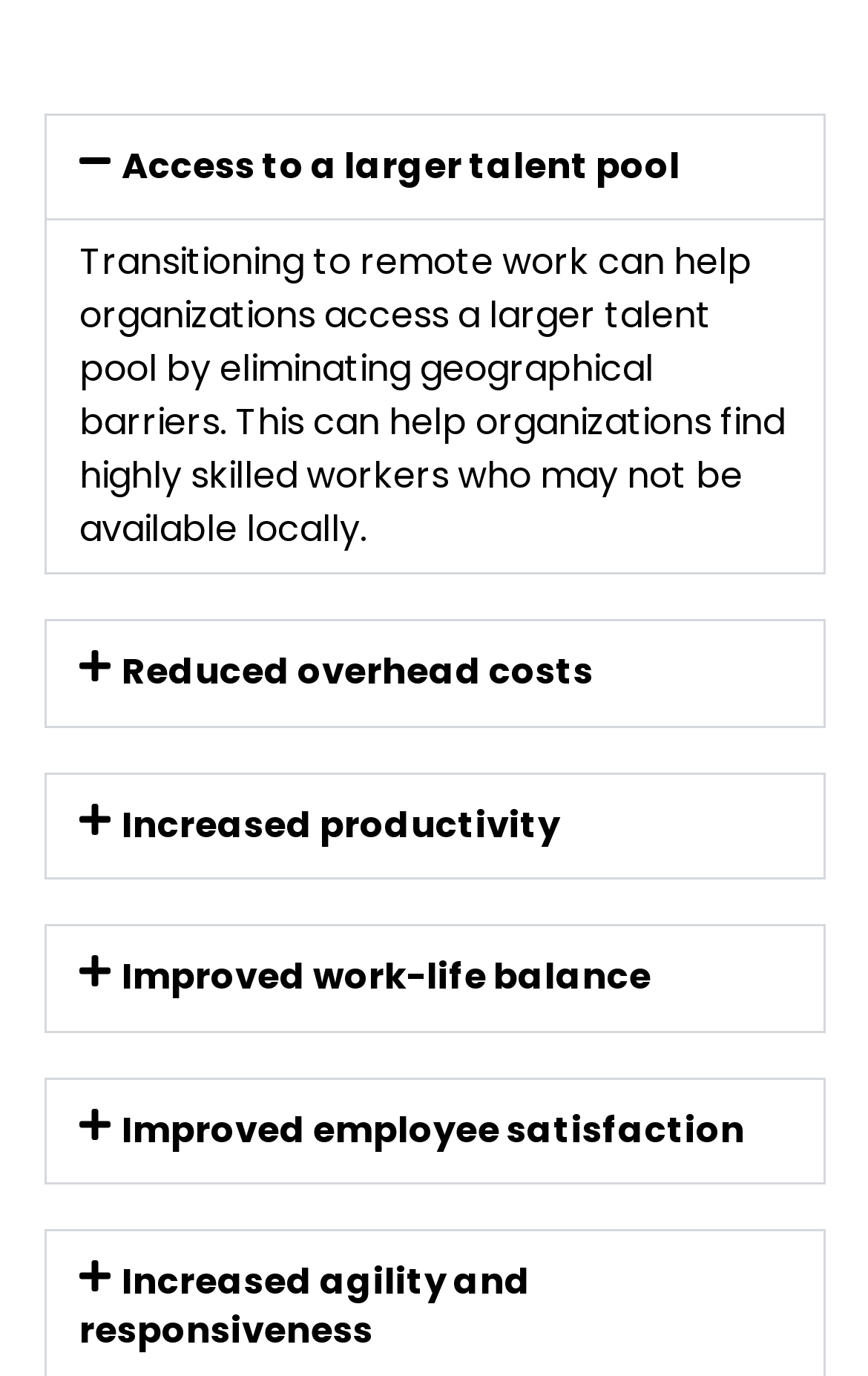Show the bounding box coordinates for the element that needs to be clicked to execute the following instruction: "View the 'Increased productivity' content". Provide the coordinates in the form of four float numbers between 0 and 1, i.e., [left, top, right, bottom].

[0.053, 0.563, 0.947, 0.638]